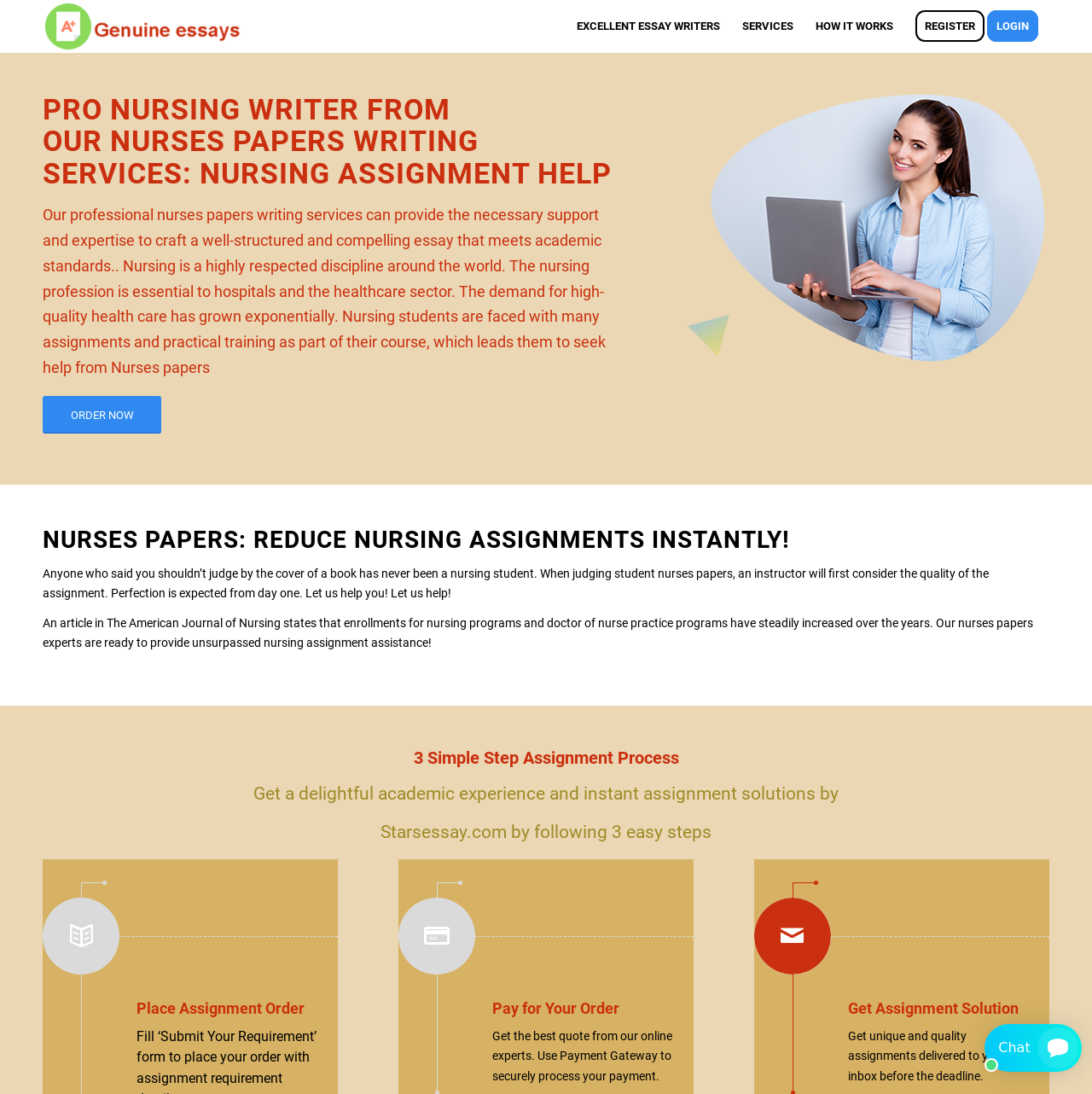Please provide the main heading of the webpage content.

PRO NURSING WRITER FROM OUR NURSES PAPERS WRITING SERVICES: NURSING ASSIGNMENT HELP